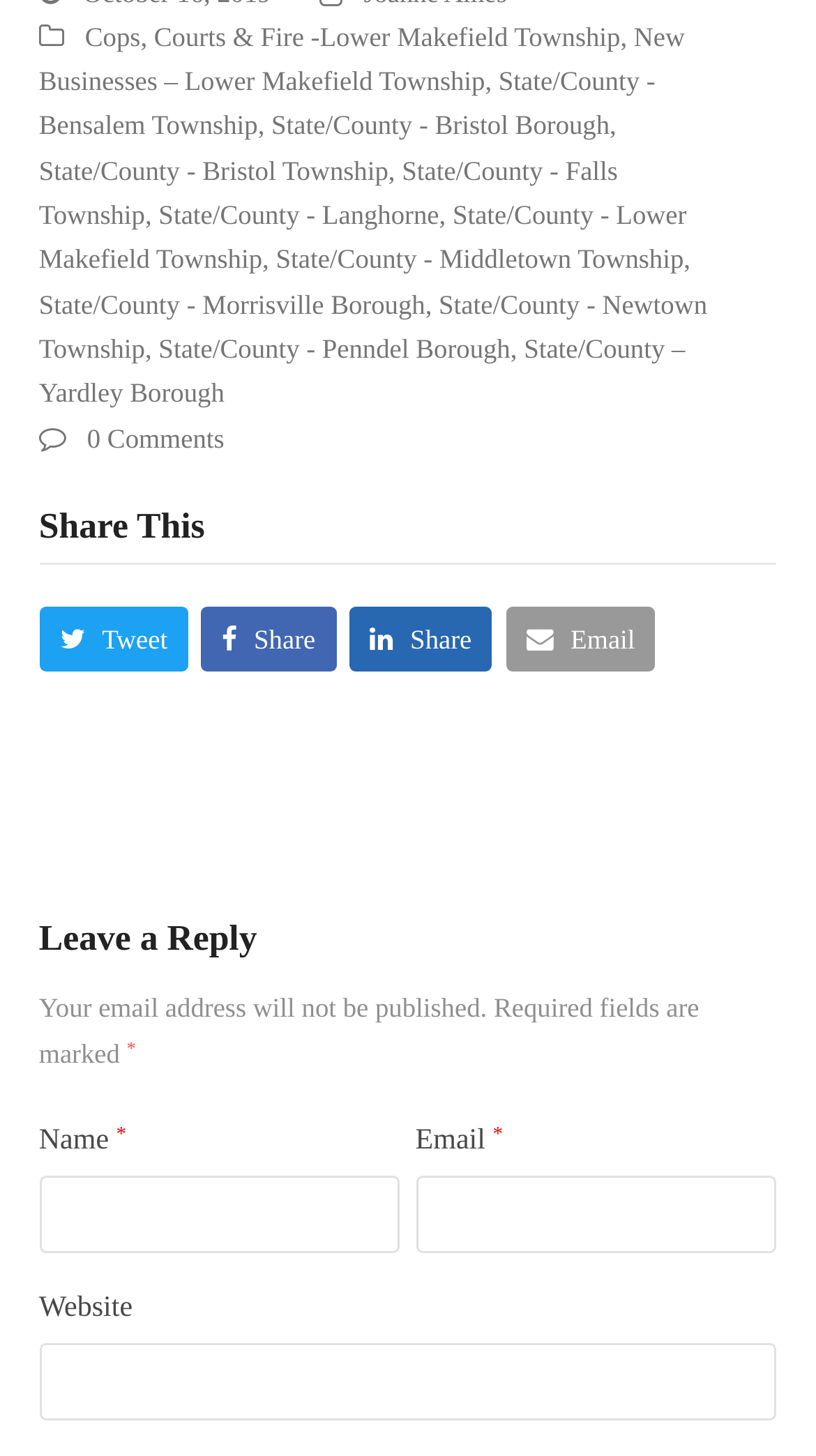Reply to the question with a brief word or phrase: How many required fields are there in the Leave a Reply section?

2